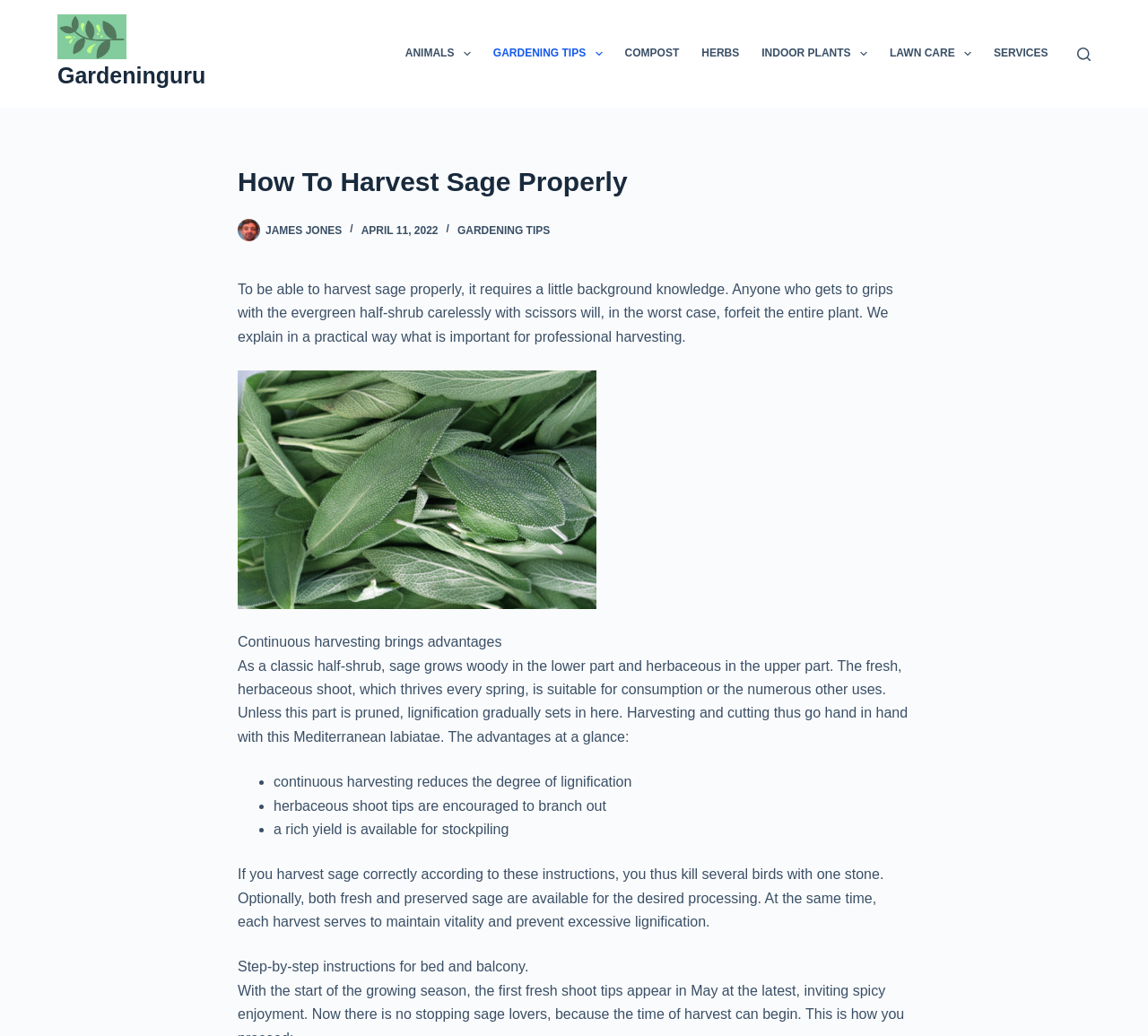Locate the primary heading on the webpage and return its text.

How To Harvest Sage Properly